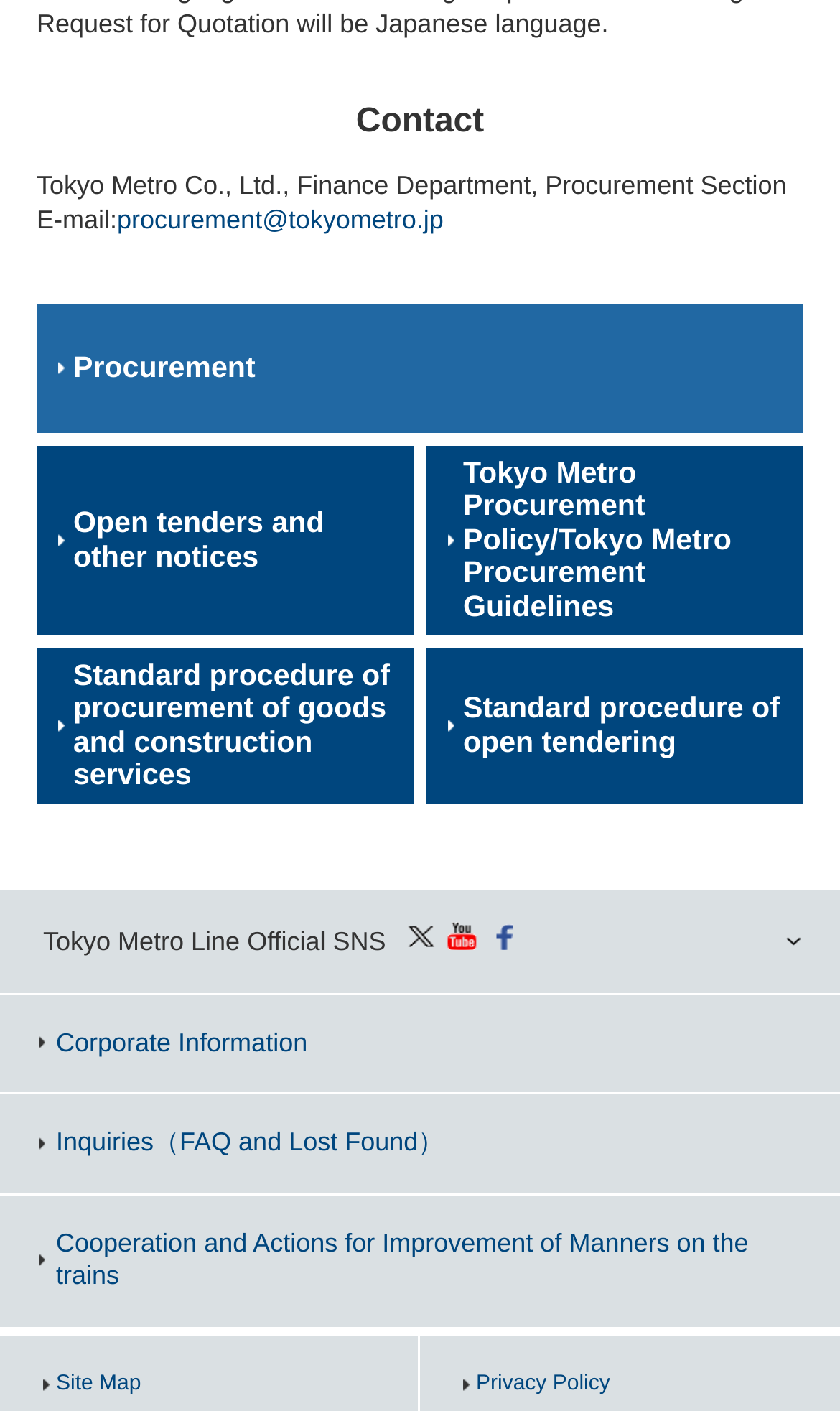Determine the bounding box coordinates for the area that needs to be clicked to fulfill this task: "Visit corporate information page". The coordinates must be given as four float numbers between 0 and 1, i.e., [left, top, right, bottom].

[0.0, 0.705, 1.0, 0.774]